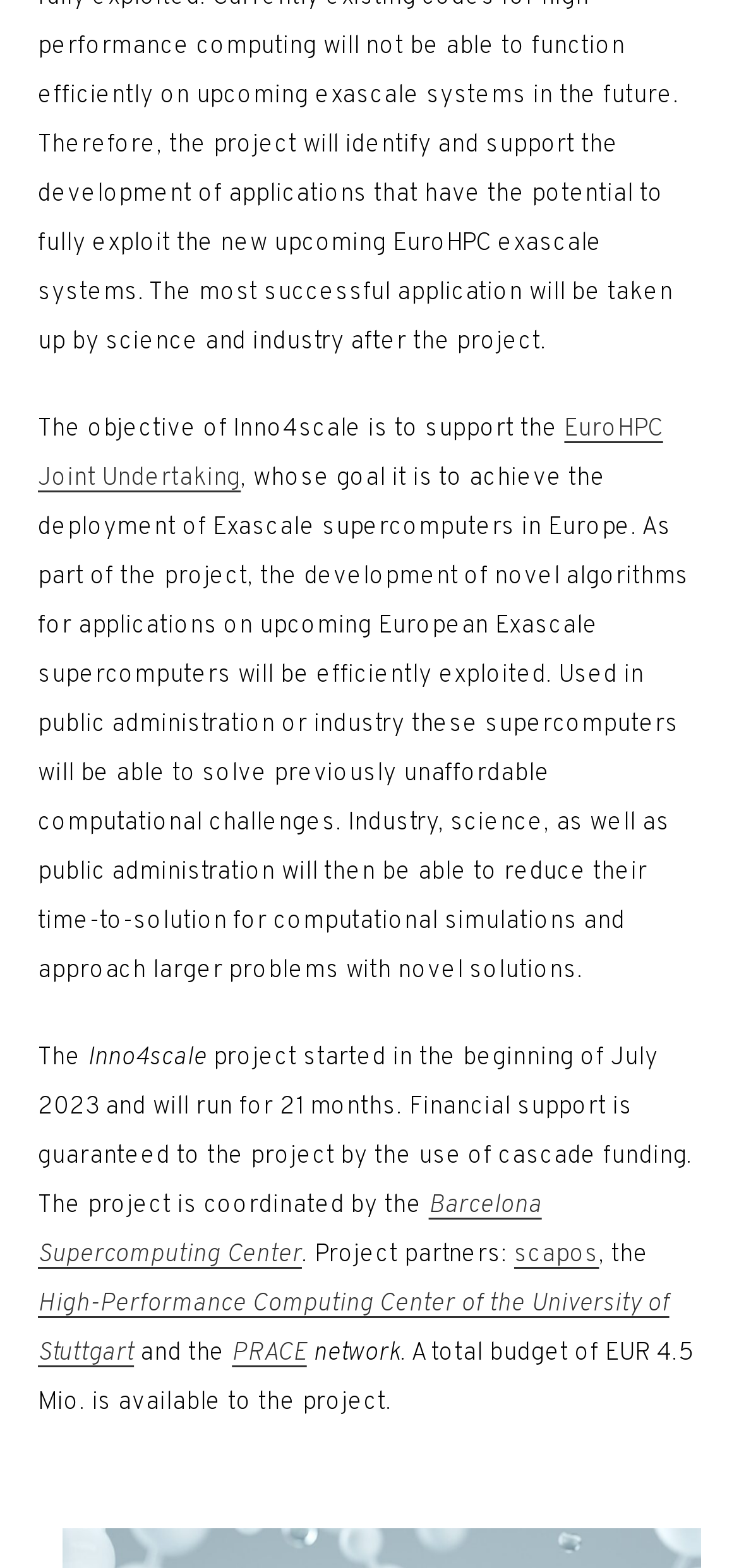Based on the element description, predict the bounding box coordinates (top-left x, top-left y, bottom-right x, bottom-right y) for the UI element in the screenshot: scapos

[0.696, 0.791, 0.811, 0.811]